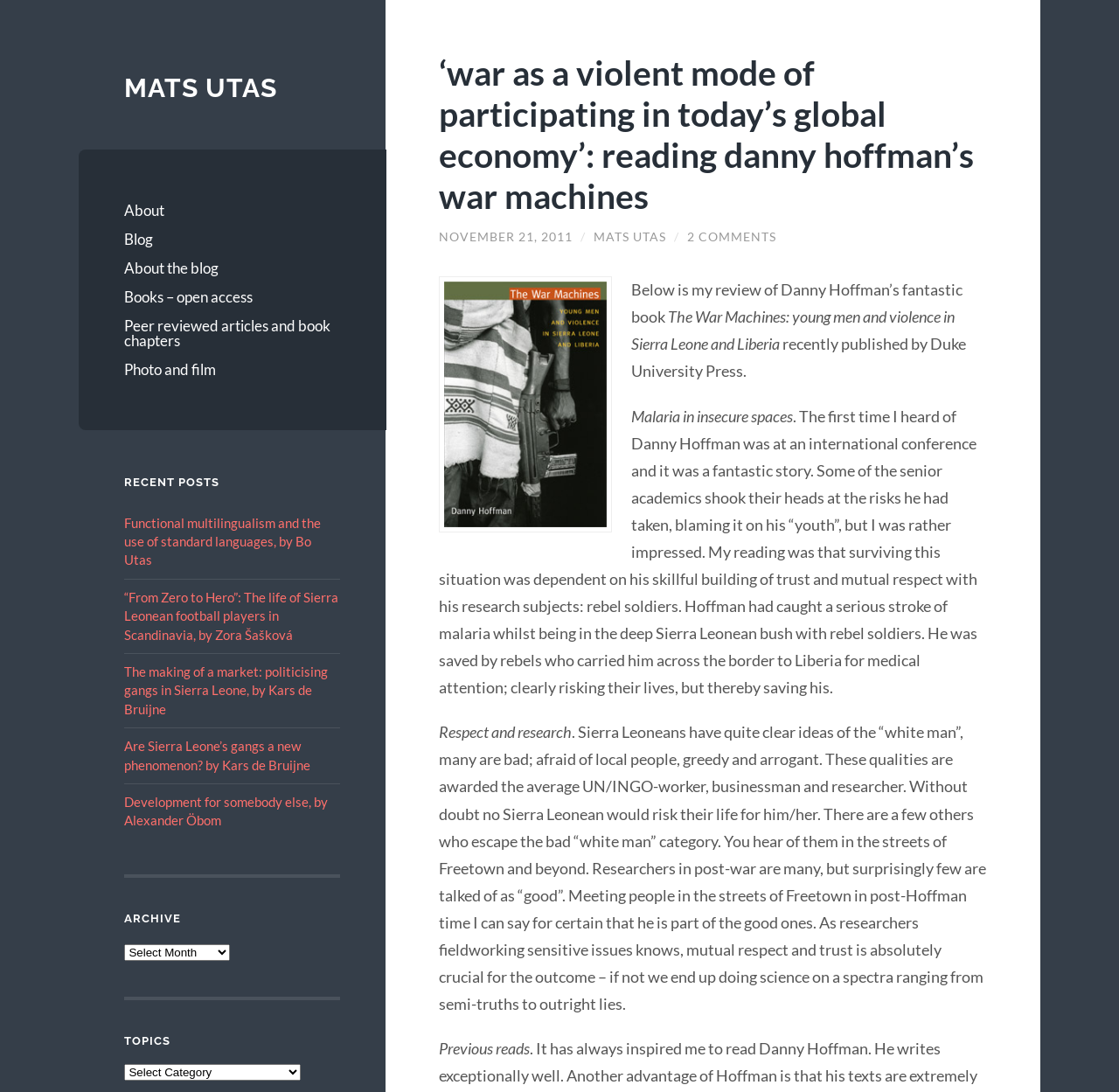Determine the bounding box coordinates of the clickable element necessary to fulfill the instruction: "Click on the 'About' link". Provide the coordinates as four float numbers within the 0 to 1 range, i.e., [left, top, right, bottom].

[0.111, 0.179, 0.304, 0.206]